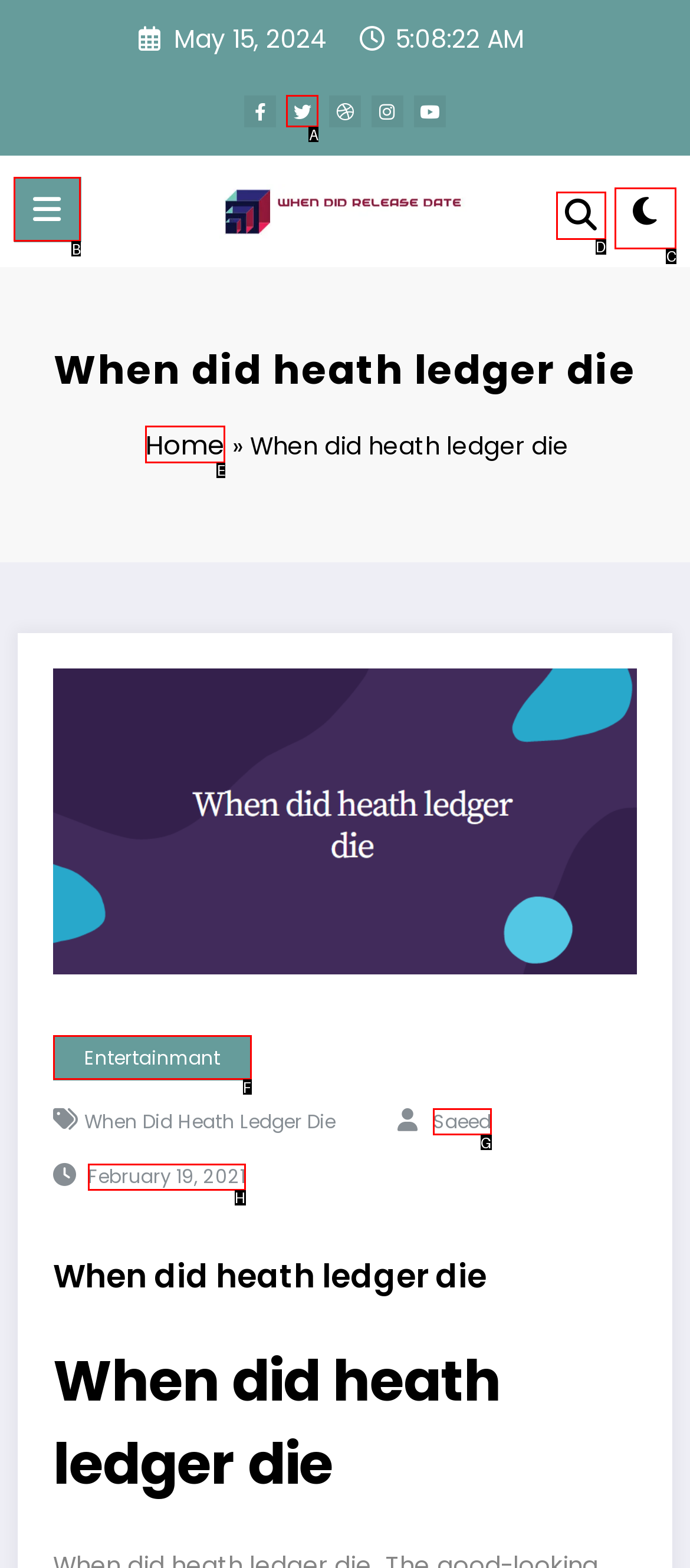Identify the correct UI element to click for this instruction: Open menu
Respond with the appropriate option's letter from the provided choices directly.

B